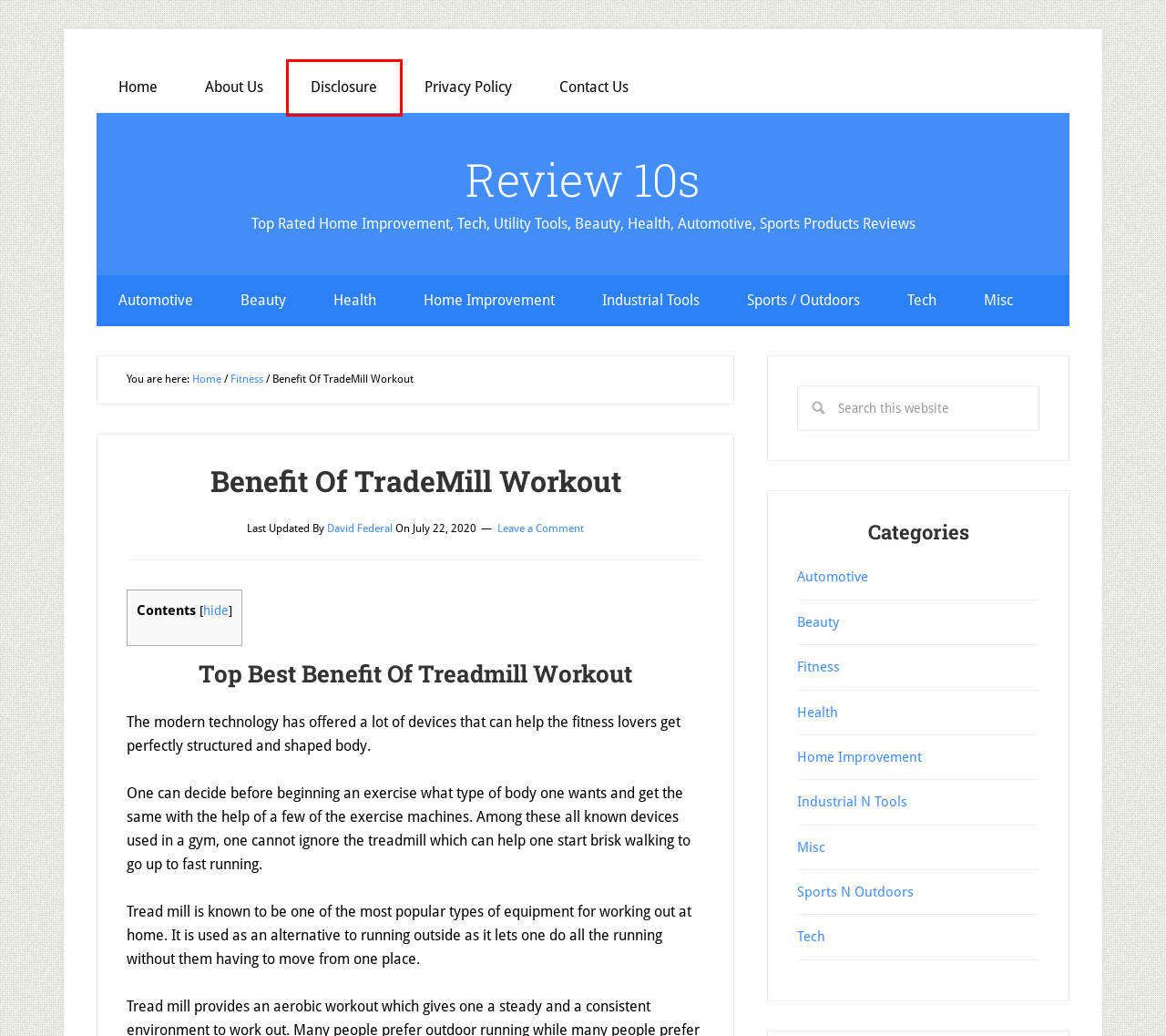Examine the screenshot of a webpage with a red rectangle bounding box. Select the most accurate webpage description that matches the new webpage after clicking the element within the bounding box. Here are the candidates:
A. Industrial N Tools | Review 10s
B. David Federal | Review 10s
C. Review 10s
D. Disclosure With Disclaimer | Review 10s
E. Privacy Policy | Review 10s
F. Beauty | Review 10s
G. About Us | Review 10s
H. Automotive | Review 10s

D